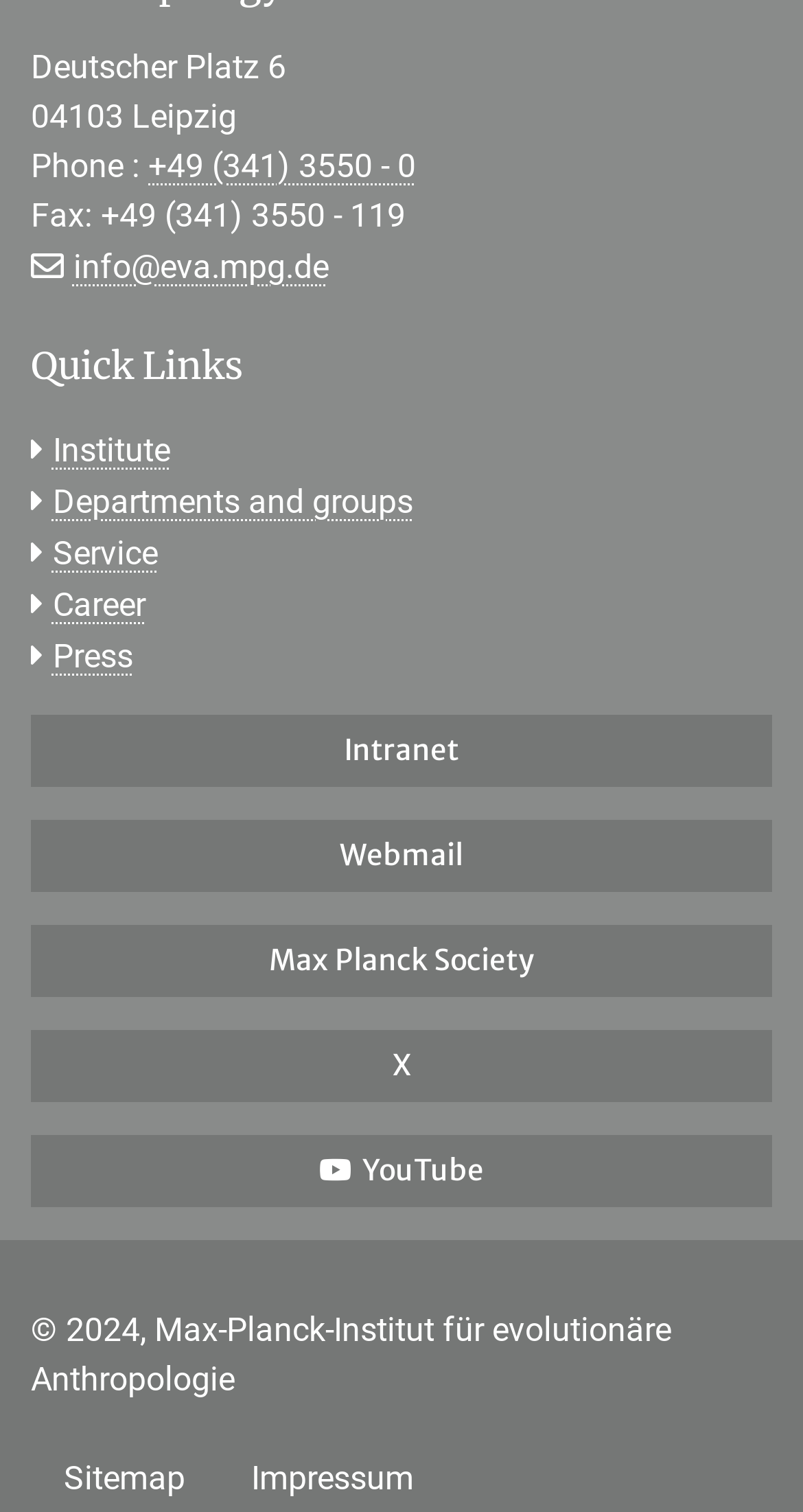What are the quick links provided on the webpage?
Based on the screenshot, provide a one-word or short-phrase response.

Institute, Departments and groups, Service, Career, Press